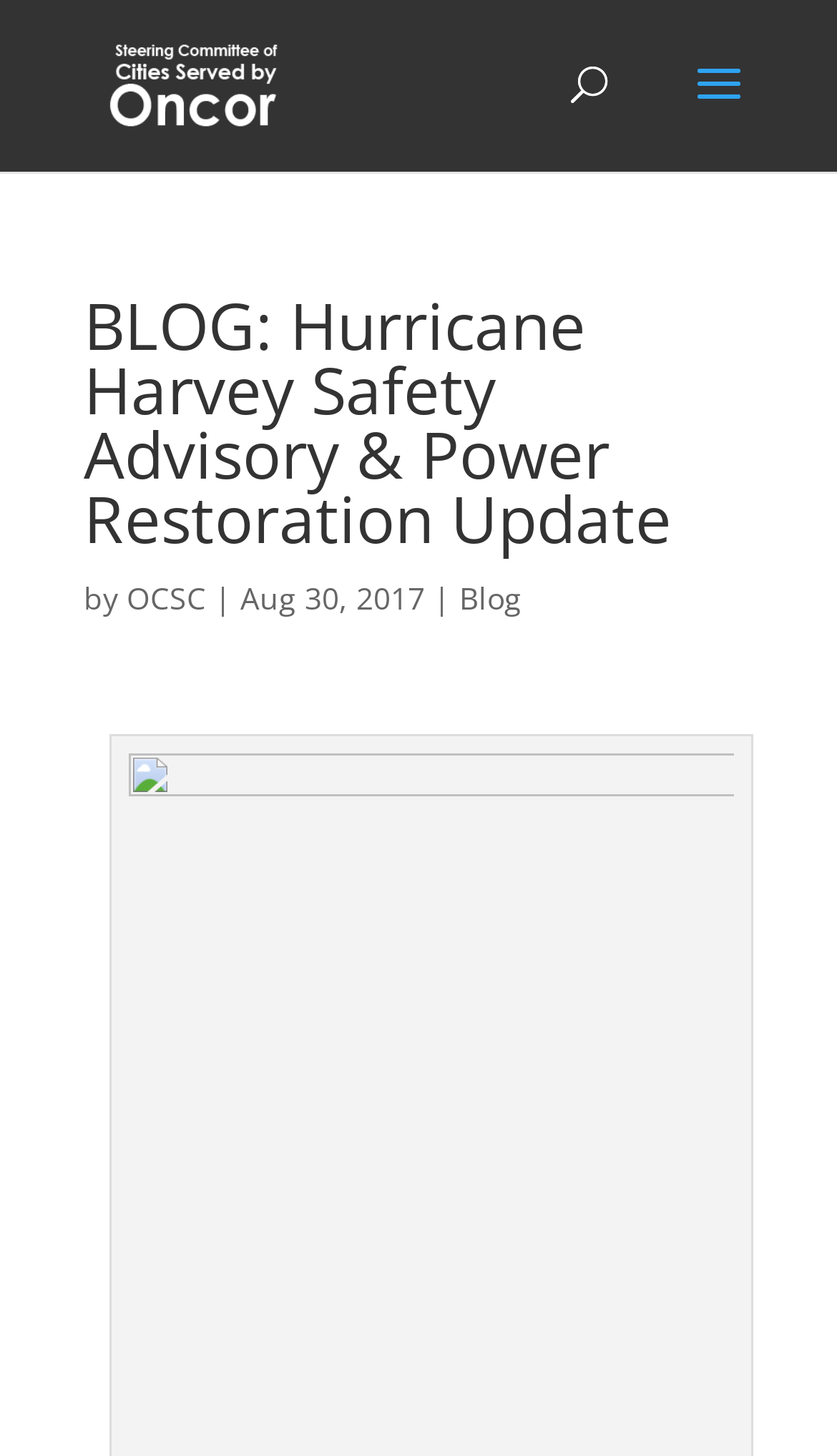Find and provide the bounding box coordinates for the UI element described here: "alt="Cities Served by Oncor"". The coordinates should be given as four float numbers between 0 and 1: [left, top, right, bottom].

[0.11, 0.042, 0.352, 0.07]